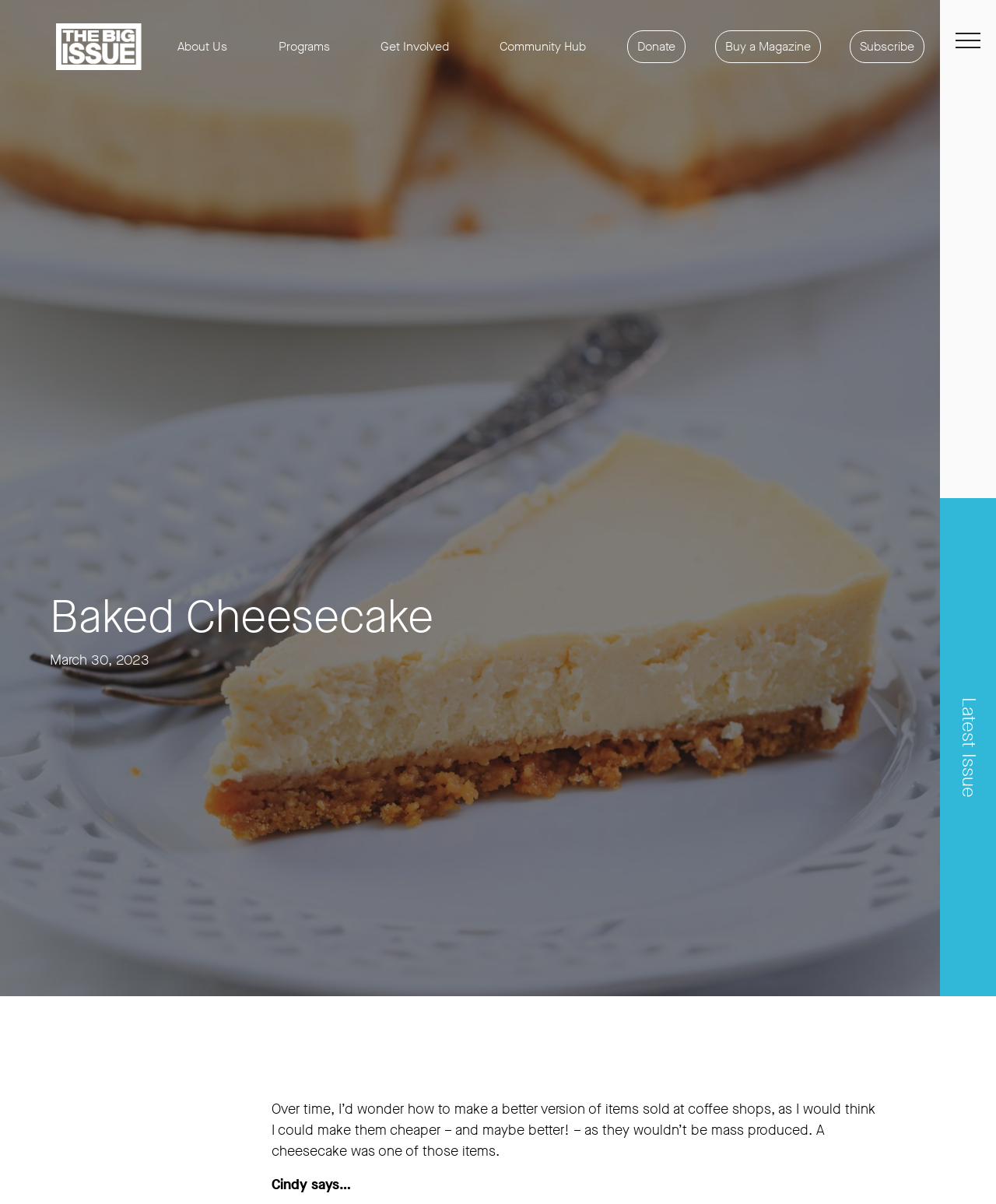Please identify the bounding box coordinates of the area I need to click to accomplish the following instruction: "Click the 'Donate' link".

[0.63, 0.025, 0.689, 0.052]